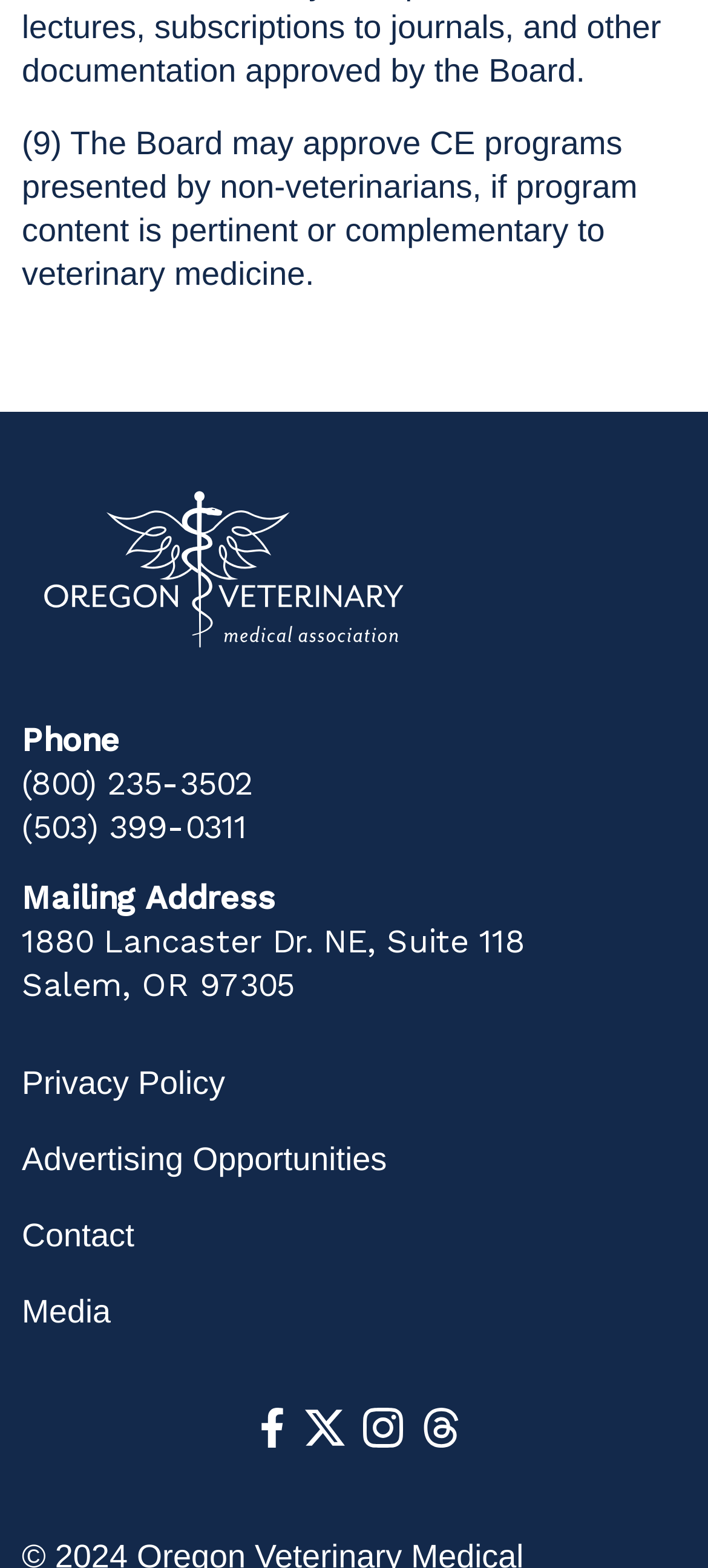Can you identify the bounding box coordinates of the clickable region needed to carry out this instruction: 'View the Twitter page'? The coordinates should be four float numbers within the range of 0 to 1, stated as [left, top, right, bottom].

[0.431, 0.897, 0.487, 0.92]